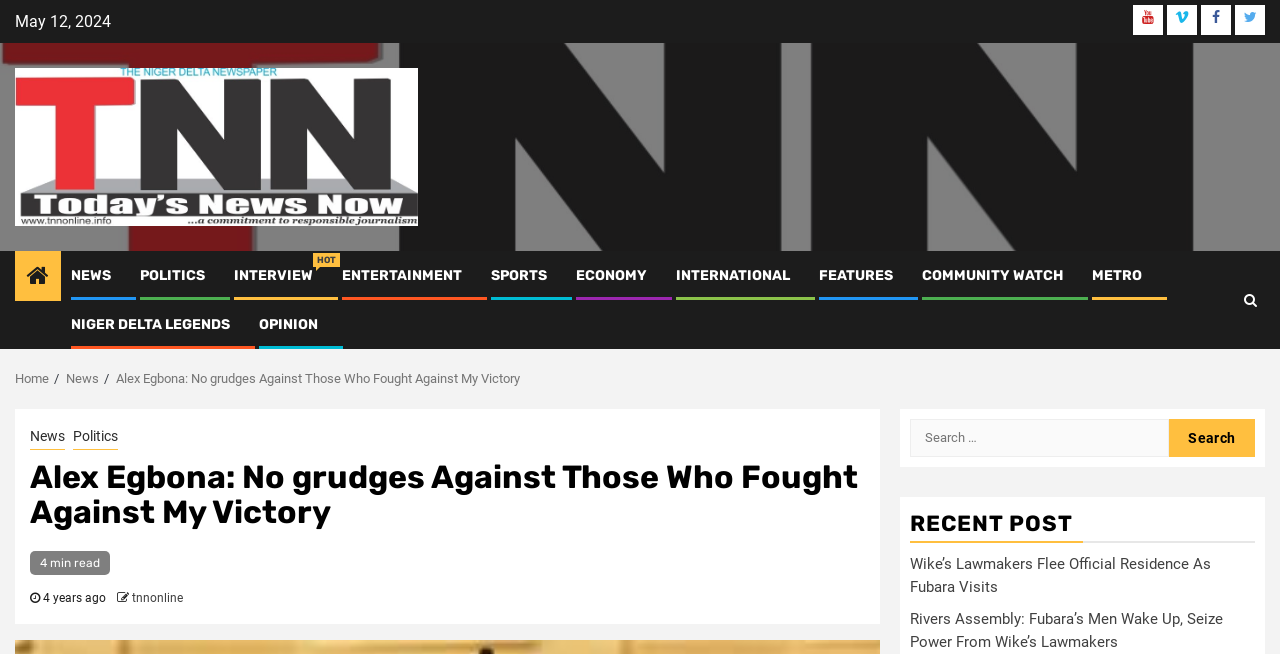Find the primary header on the webpage and provide its text.

Alex Egbona: No grudges Against Those Who Fought Against My Victory